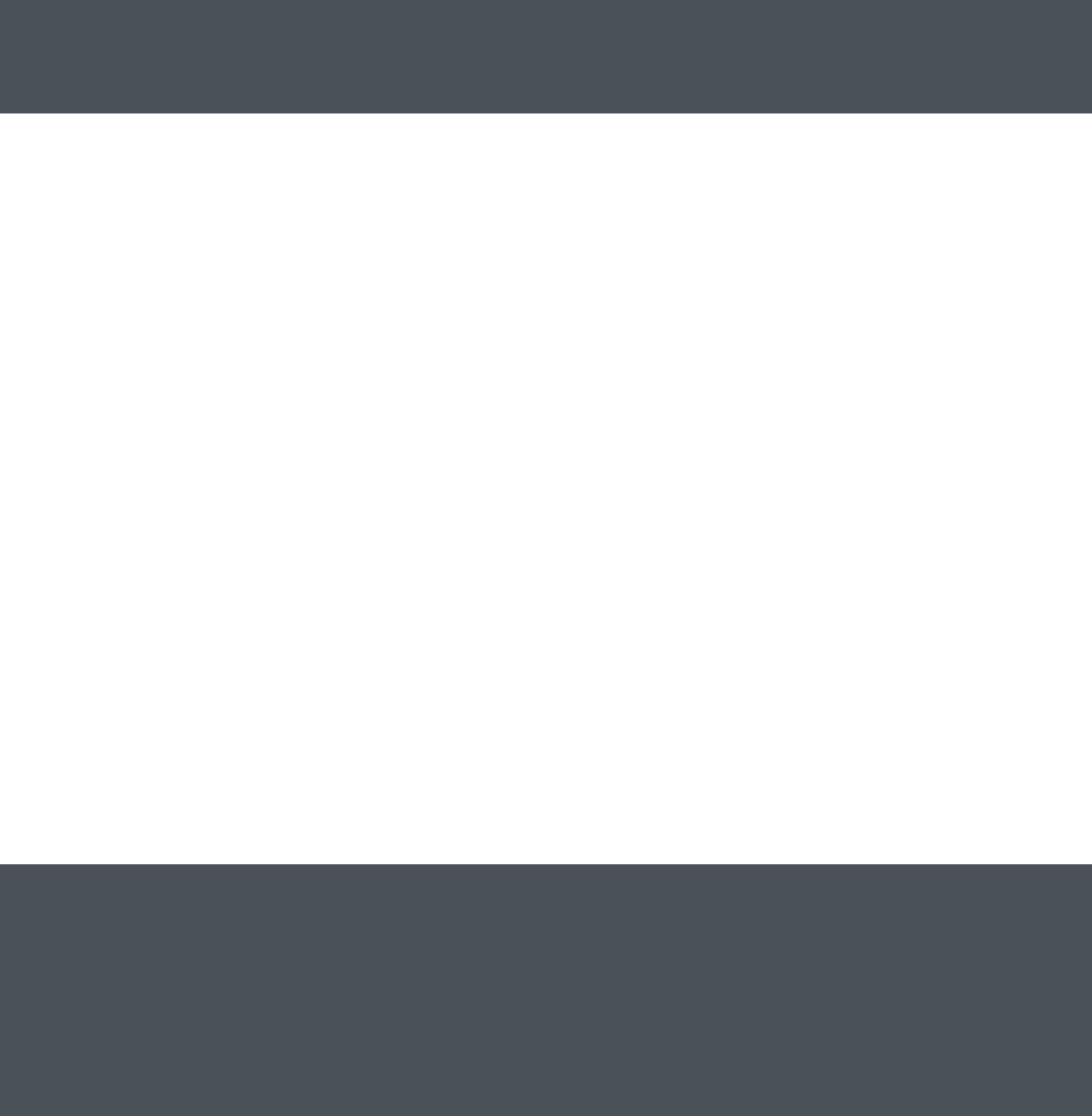Please locate the bounding box coordinates for the element that should be clicked to achieve the following instruction: "Click on Legal Notice". Ensure the coordinates are given as four float numbers between 0 and 1, i.e., [left, top, right, bottom].

[0.727, 0.813, 0.793, 0.834]